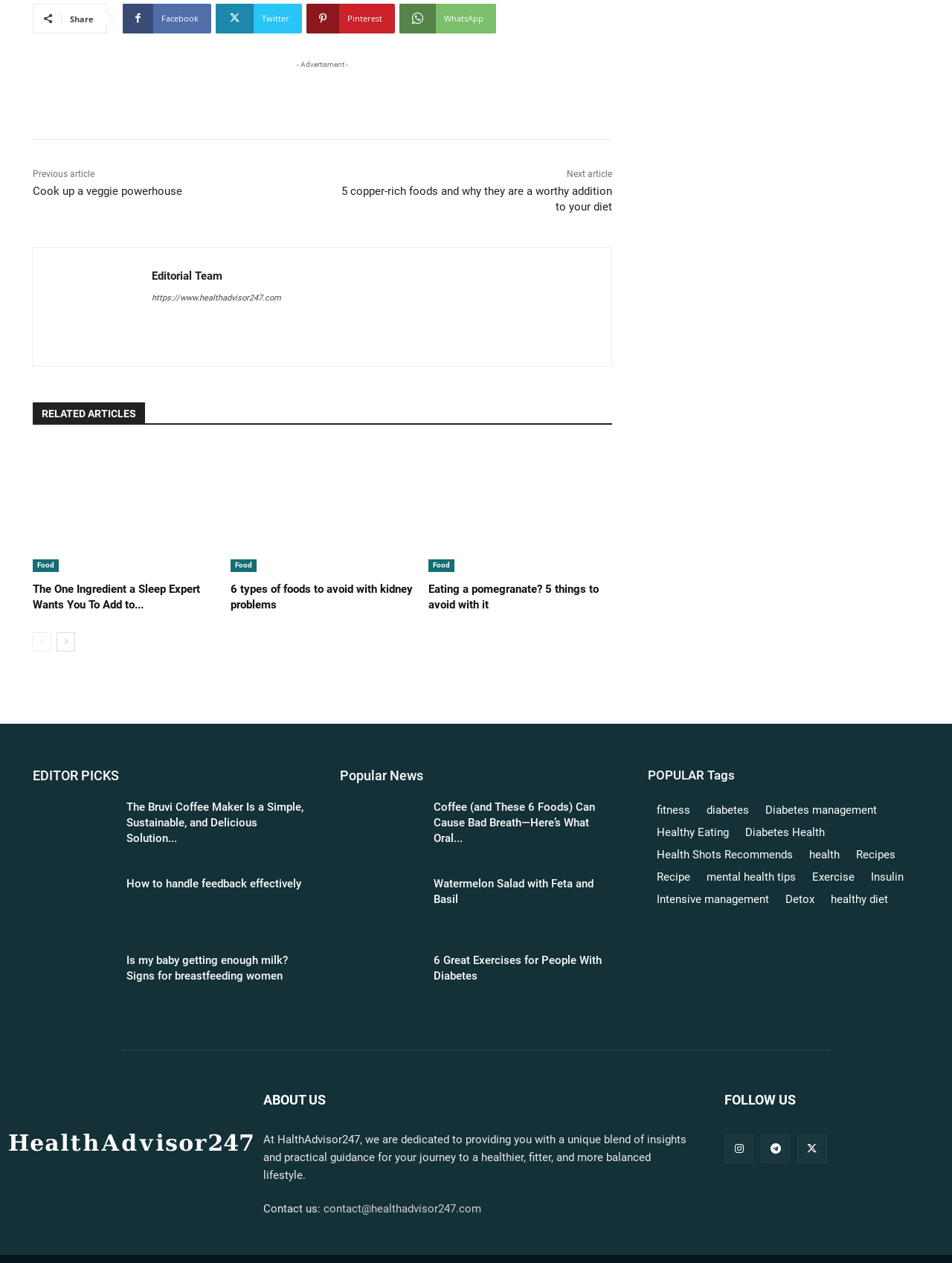What is the purpose of this website?
Using the visual information from the image, give a one-word or short-phrase answer.

Health and wellness